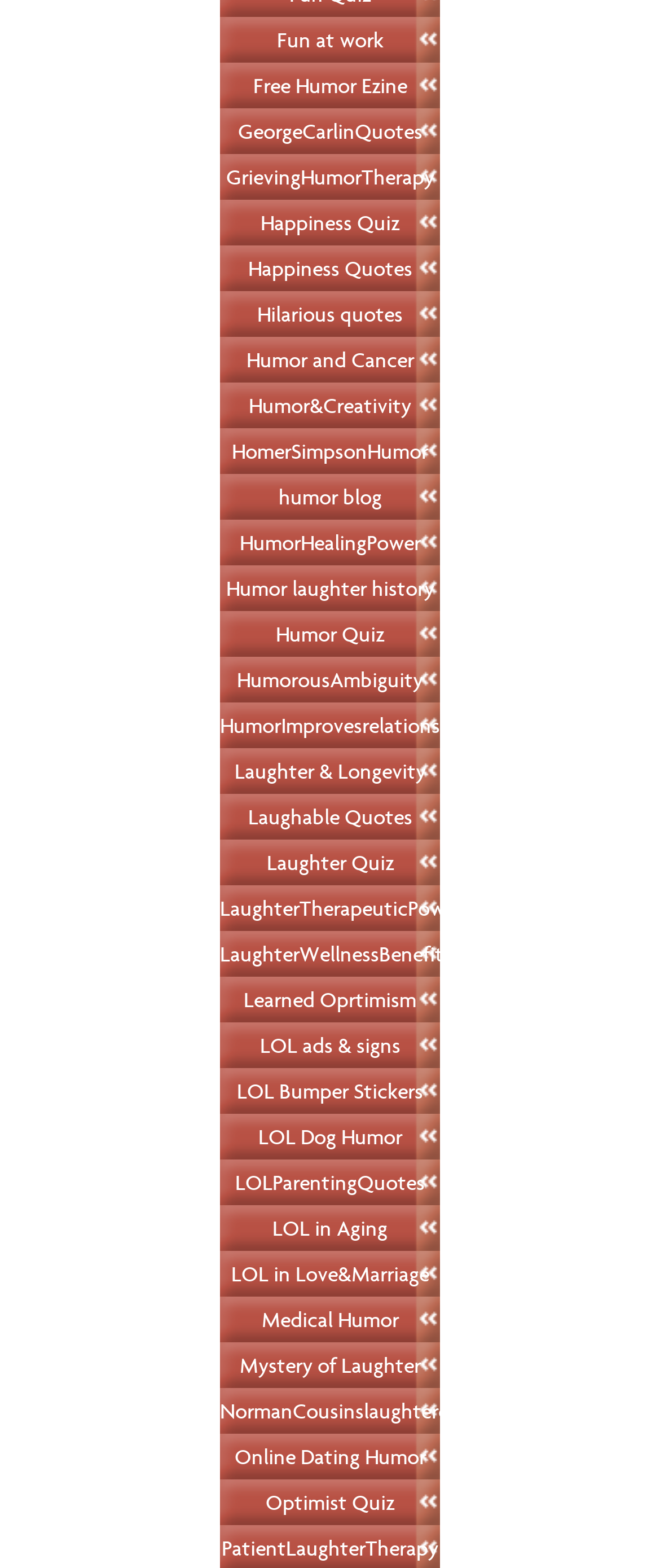How many links are there on this webpage?
Using the information from the image, give a concise answer in one word or a short phrase.

30